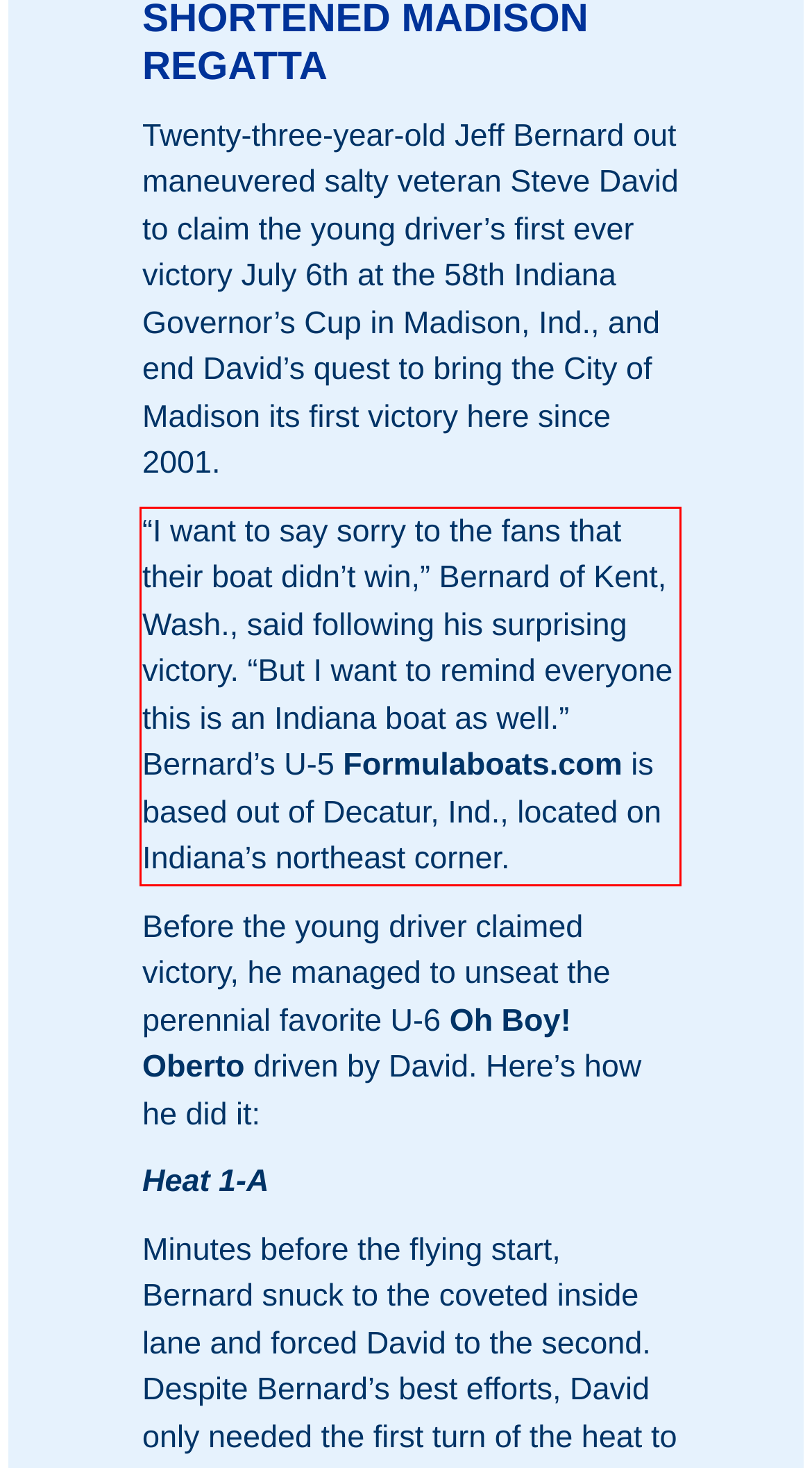You have a screenshot of a webpage with a red bounding box. Identify and extract the text content located inside the red bounding box.

“I want to say sorry to the fans that their boat didn’t win,” Bernard of Kent, Wash., said following his surprising victory. “But I want to remind everyone this is an Indiana boat as well.” Bernard’s U-5 Formulaboats.com is based out of Decatur, Ind., located on Indiana’s northeast corner.